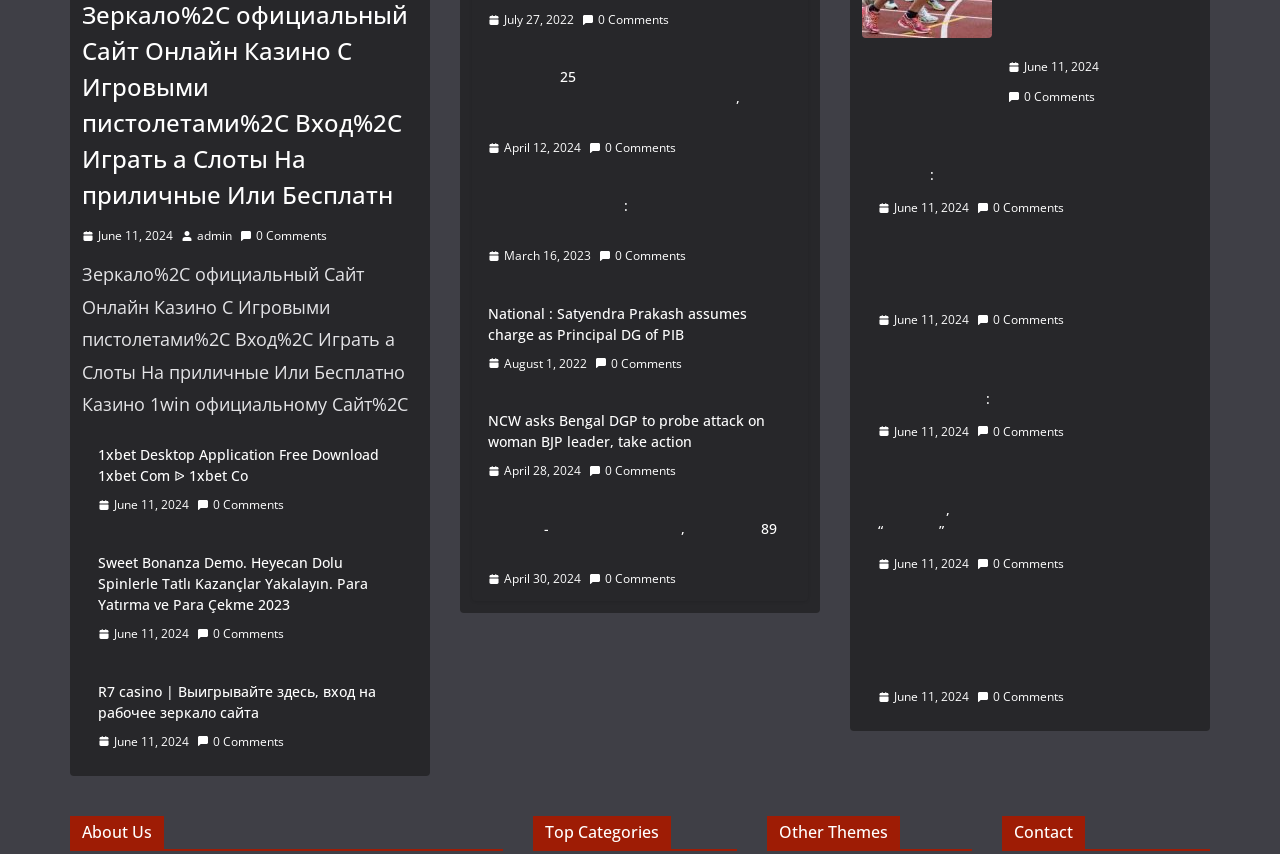Please find the bounding box coordinates of the element that must be clicked to perform the given instruction: "read the news about गुमला में 25 लाख लेवी मांगने वाले टीएसपीसी के चार उग्रवादी गिरफ्तार". The coordinates should be four float numbers from 0 to 1, i.e., [left, top, right, bottom].

[0.381, 0.078, 0.619, 0.152]